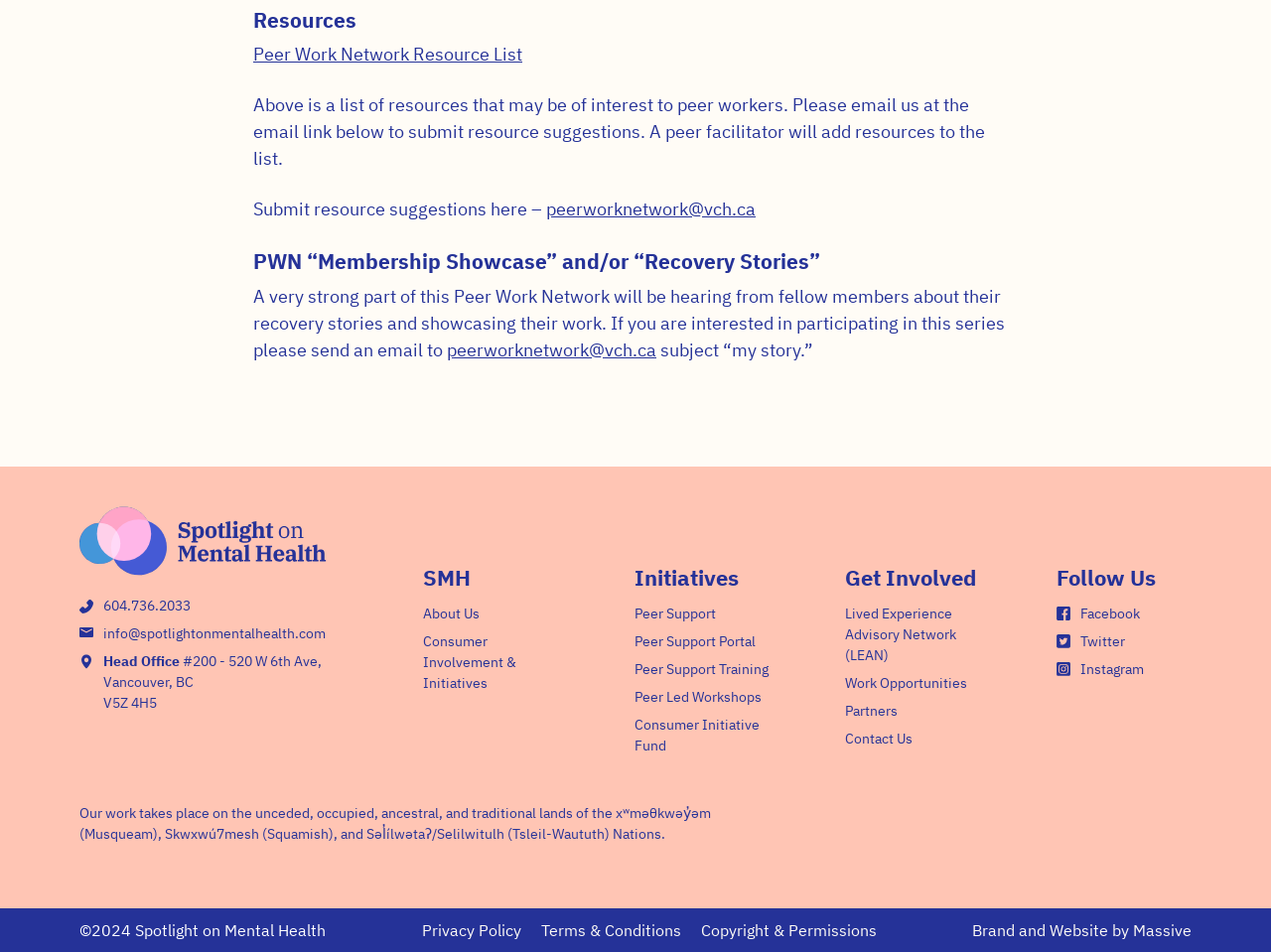Determine the bounding box coordinates for the area that should be clicked to carry out the following instruction: "Email peerworknetwork@vch.ca".

[0.43, 0.208, 0.587, 0.232]